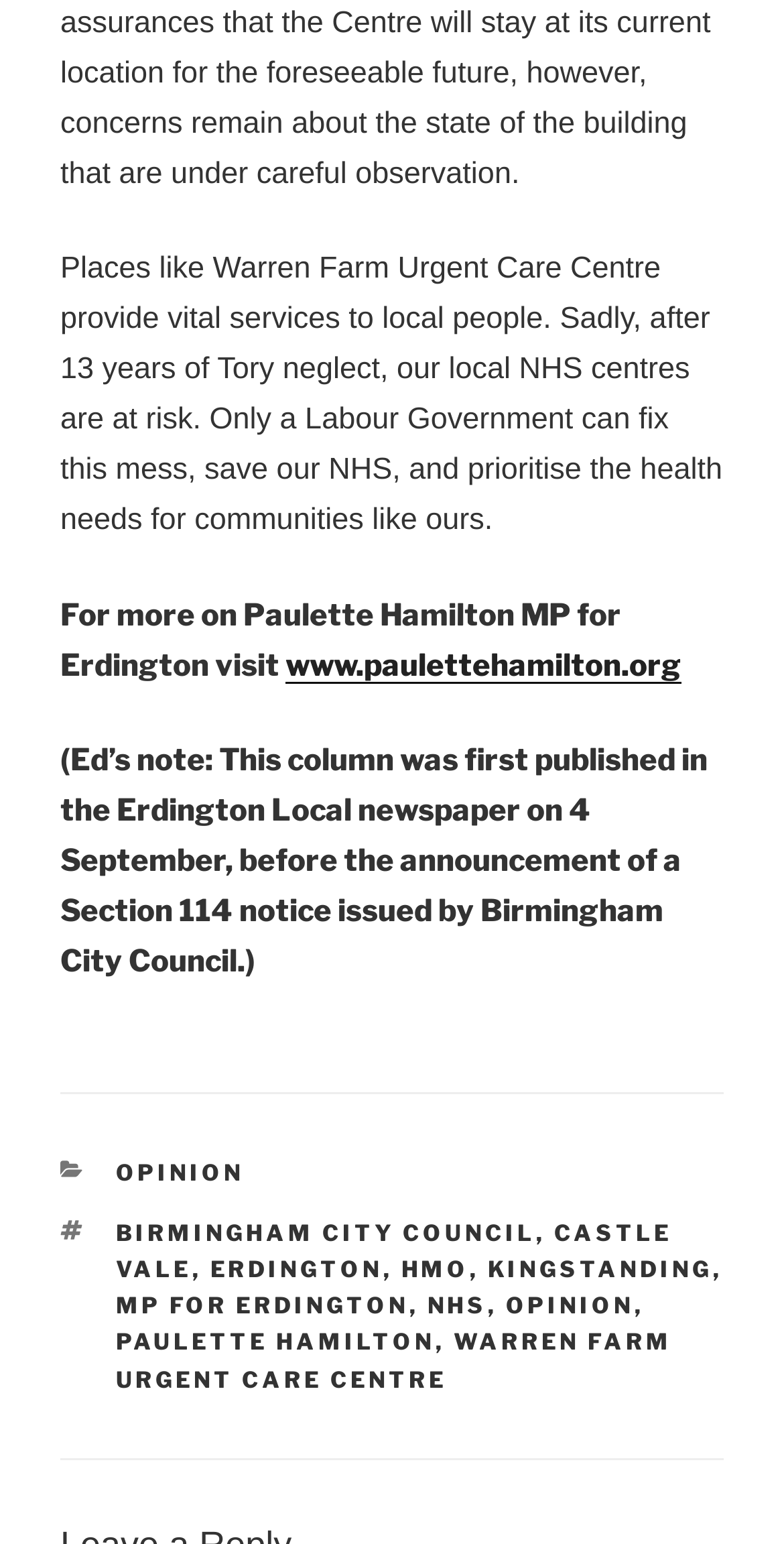Give a concise answer of one word or phrase to the question: 
What is the role of Paulette Hamilton?

MP for Erdington